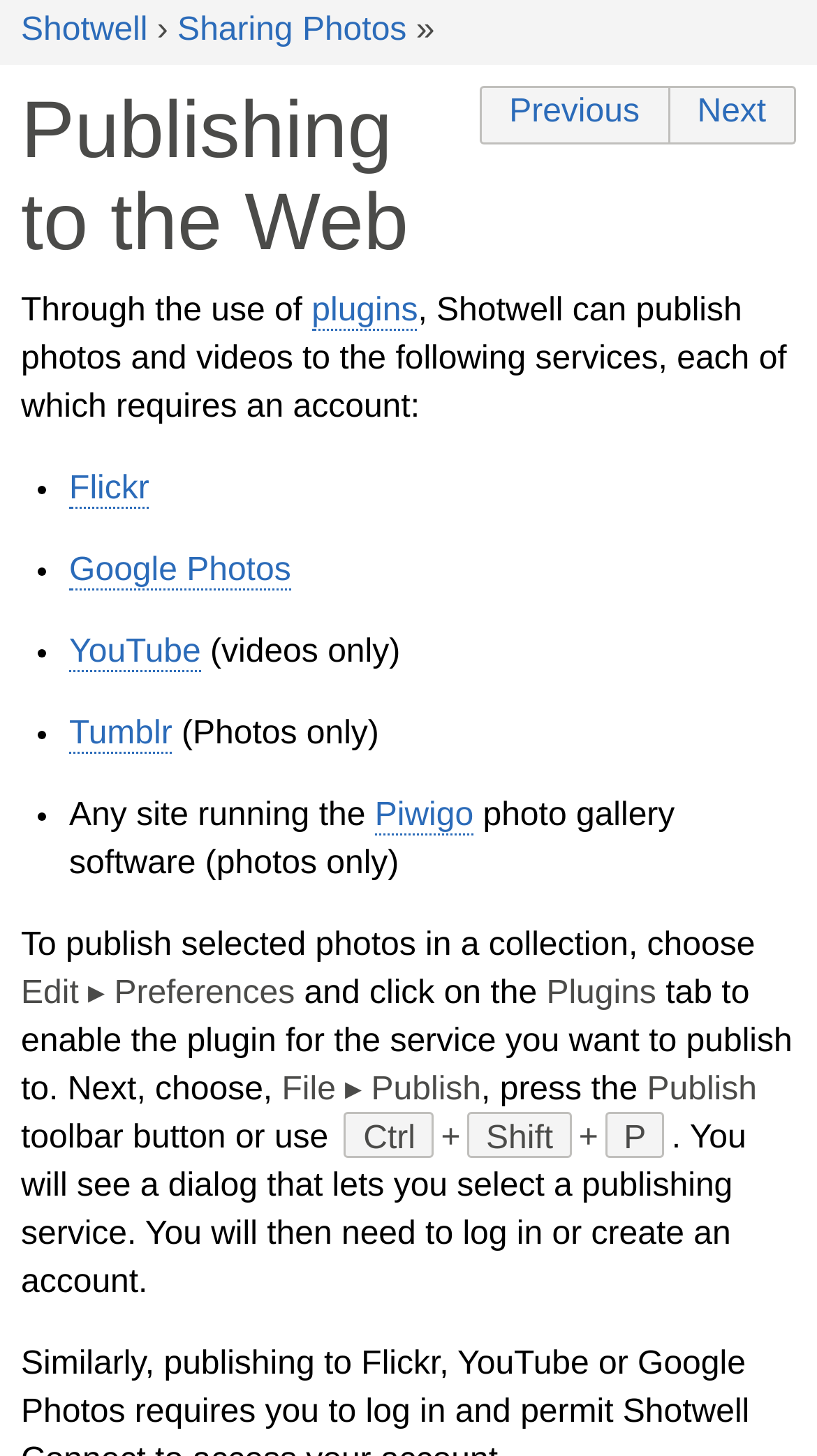What is the shortcut key to publish?
Answer the question with a detailed and thorough explanation.

The webpage mentions that you can press the toolbar button or use the shortcut key 'Ctrl + Shift + P' to publish your photos and videos. This shortcut key is mentioned in the context of publishing to a service.